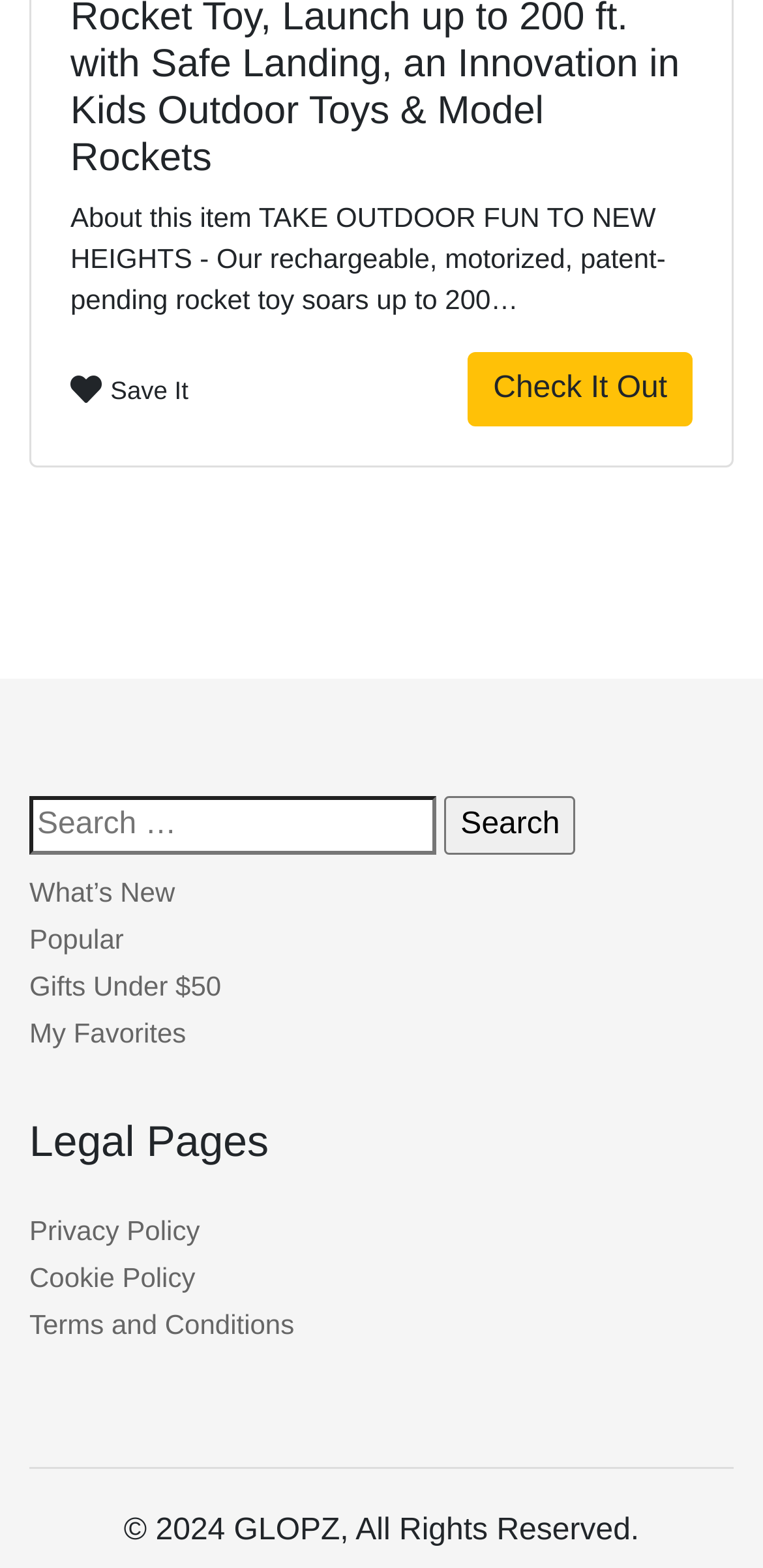Give the bounding box coordinates for the element described as: "Resources".

None